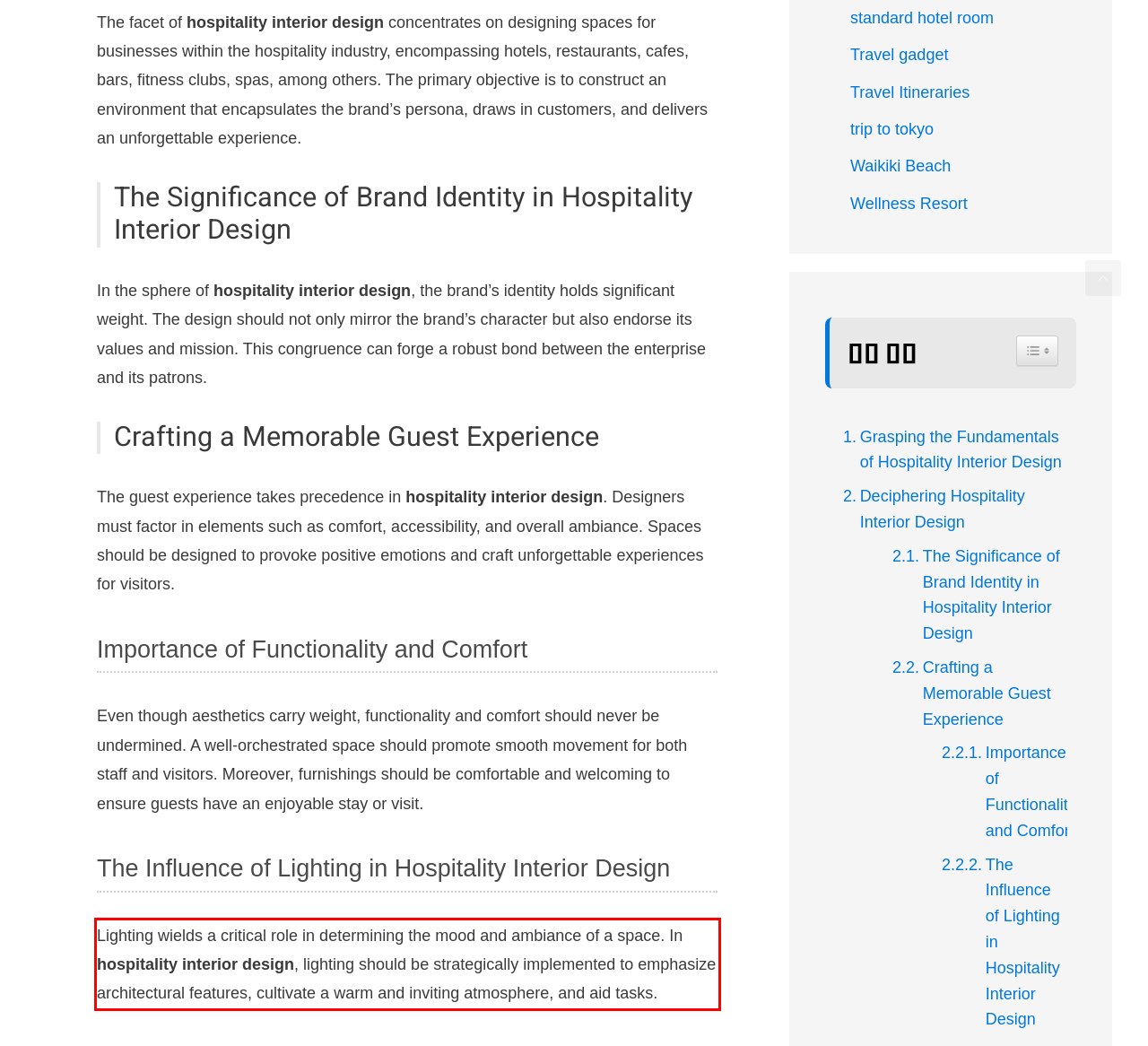Locate the red bounding box in the provided webpage screenshot and use OCR to determine the text content inside it.

Lighting wields a critical role in determining the mood and ambiance of a space. In hospitality interior design, lighting should be strategically implemented to emphasize architectural features, cultivate a warm and inviting atmosphere, and aid tasks.